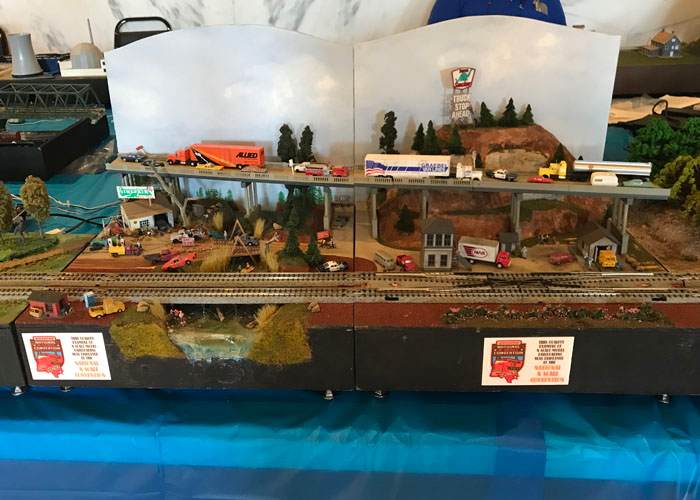Utilize the information from the image to answer the question in detail:
What is the purpose of the 'Truck Stop Area' sign?

The answer is 'service stop' because the caption states that the sign marked 'Truck Stop Area' indicates a service stop for the vehicles depicted.